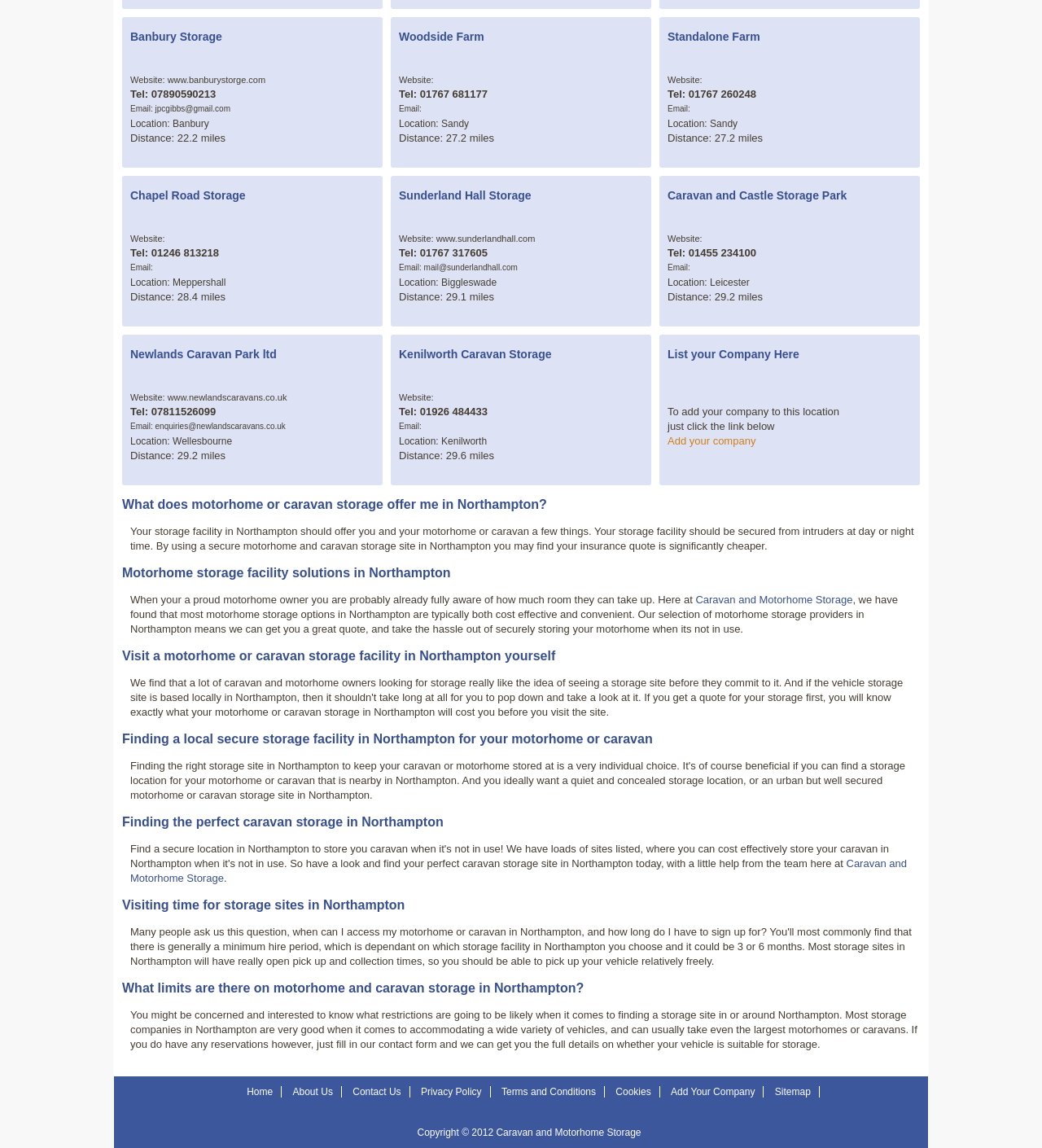Identify the bounding box coordinates for the UI element described as: "Add Your Company". The coordinates should be provided as four floats between 0 and 1: [left, top, right, bottom].

[0.644, 0.946, 0.725, 0.956]